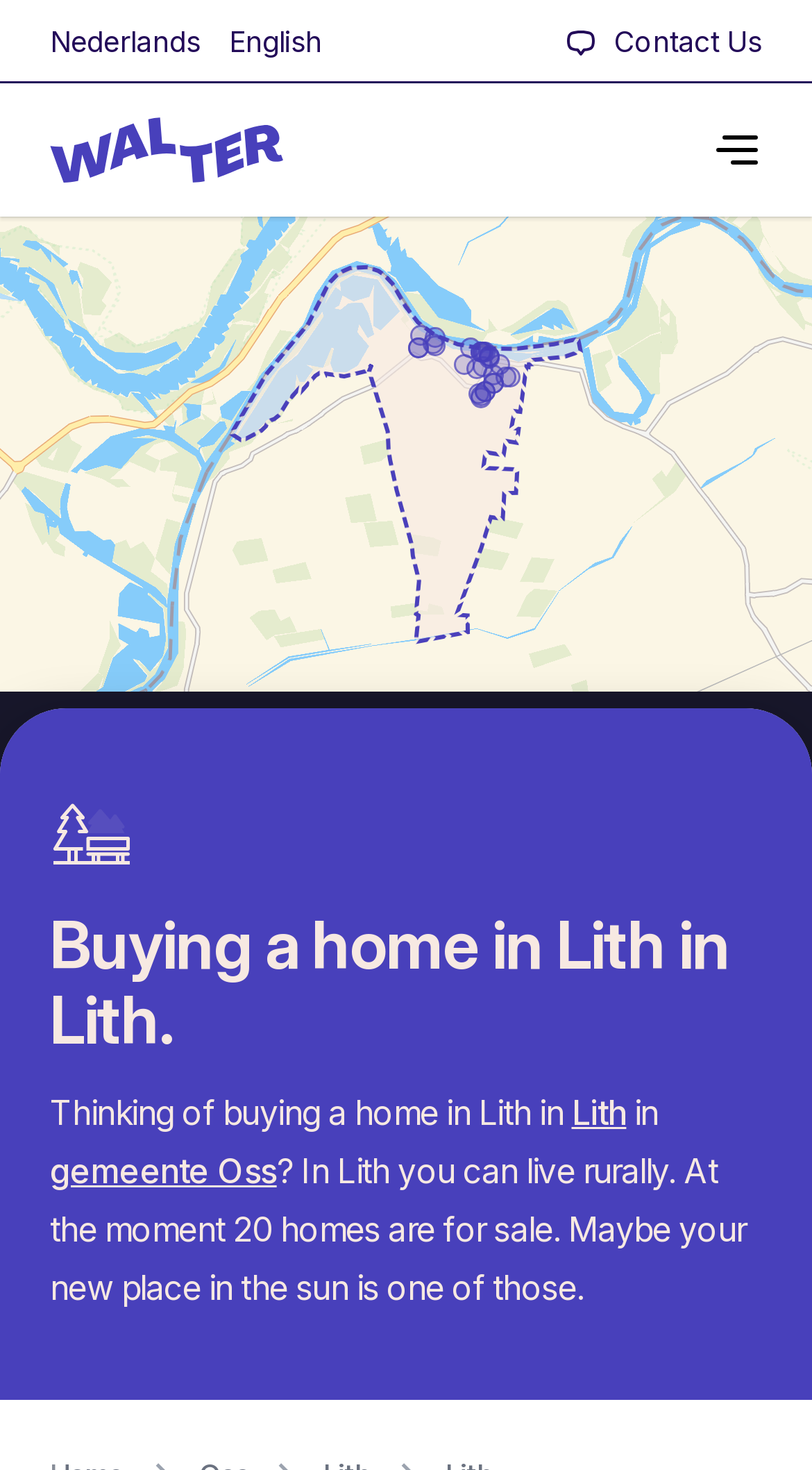What is the language of the webpage?
Answer the question with a single word or phrase, referring to the image.

English or Nederlands